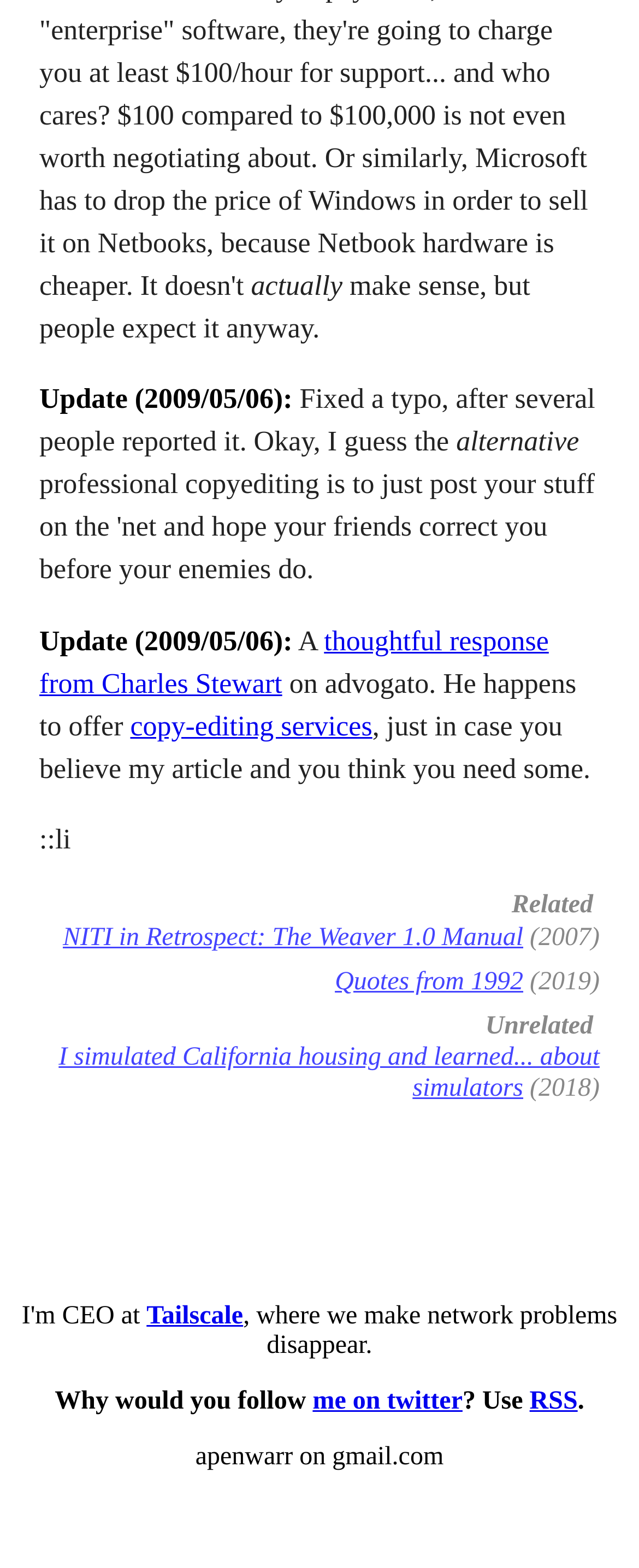What is the company where the author works?
Look at the image and construct a detailed response to the question.

I found the company name at the bottom of the webpage, which is 'Tailscale', and it is described as a place where they 'make network problems disappear'.